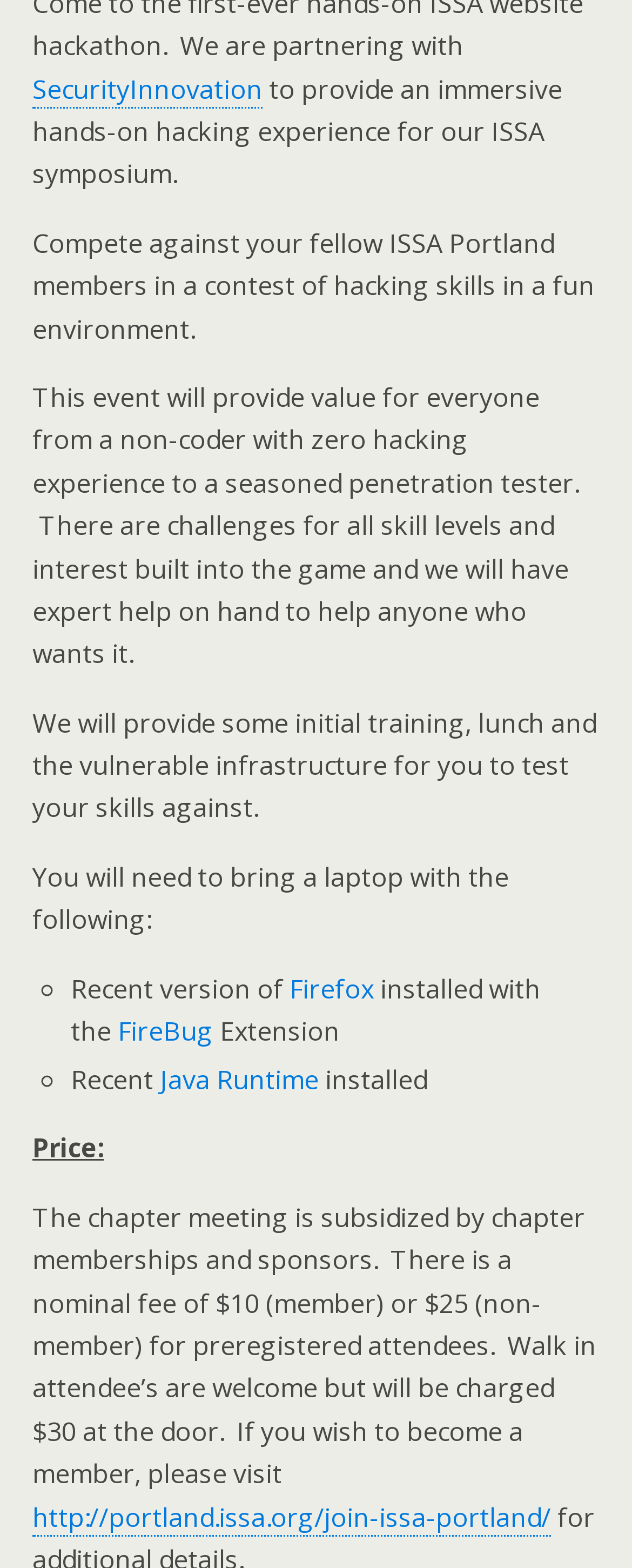Locate the bounding box coordinates of the UI element described by: "Java Runtime". Provide the coordinates as four float numbers between 0 and 1, formatted as [left, top, right, bottom].

[0.253, 0.677, 0.505, 0.7]